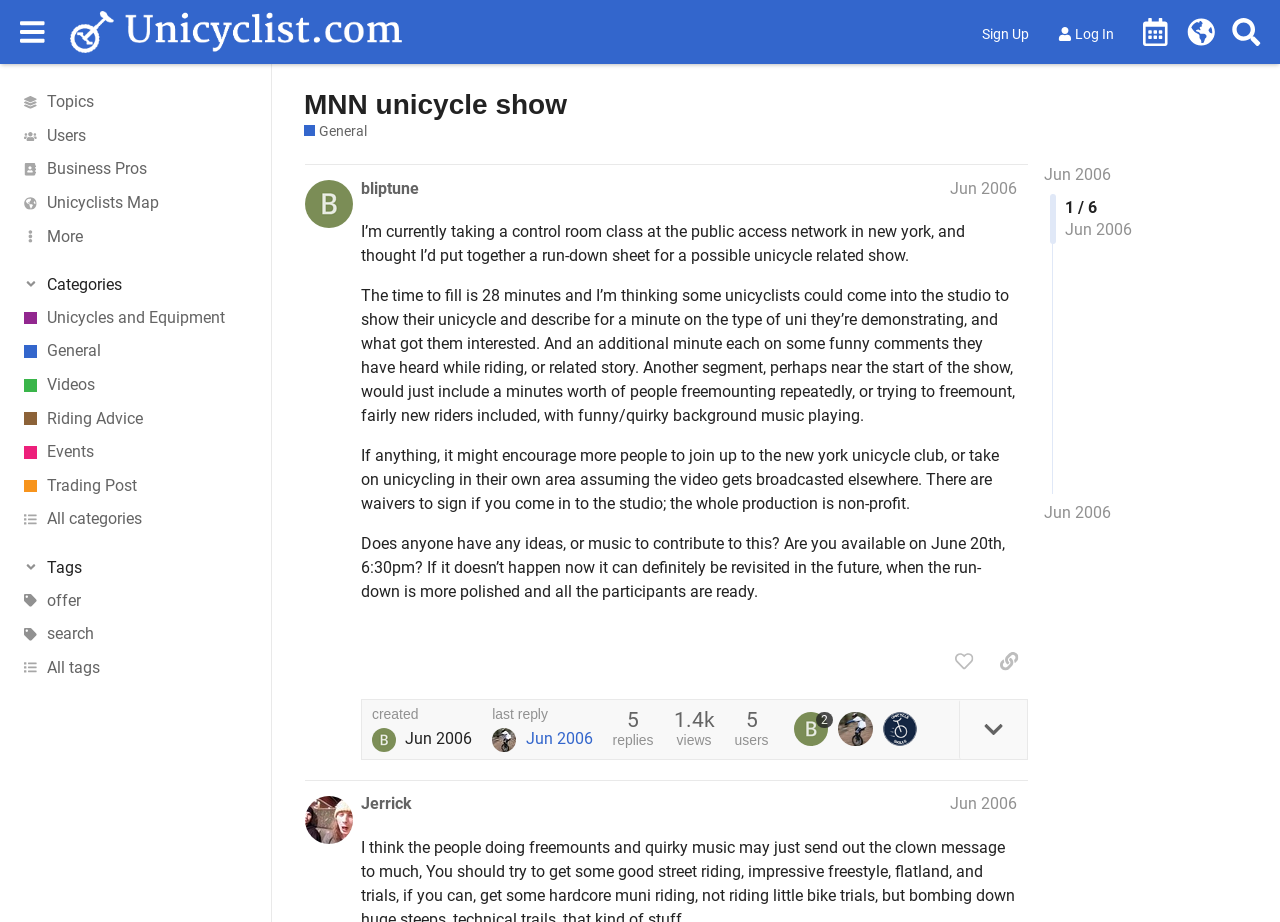Generate a thorough caption that explains the contents of the webpage.

This webpage is a forum discussion page on Unicyclist.com, a website dedicated to unicycling enthusiasts. At the top of the page, there is a header section with a button to expand or collapse the sidebar, a link to Unicyclist.com, and buttons to sign up or log in. 

Below the header, there are several links to different categories, including Unicycle Calendar, Unicycle World Map, Topics, Users, Business Pros, and Unicyclists Map. Each of these links has an accompanying image. 

On the left side of the page, there is a sidebar with links to various categories, including Unicycles and Equipment, General, Videos, Riding Advice, Events, and Trading Post. Each of these links has an accompanying image. There are also buttons to expand or collapse the categories and tags sections.

The main content of the page is a discussion thread titled "MNN unicycle show" in the General category. The thread was started by a user named bliptune, who posted a message describing an idea for a unicycle-related show and asking for feedback and contributions. The post includes several paragraphs of text and has a few buttons at the bottom to like the post, copy a link to the post, or reply to the post.

Below the original post, there are indicators showing the number of replies, views, and users who have participated in the discussion. There are also links to the last reply and to subsequent pages of the discussion thread.